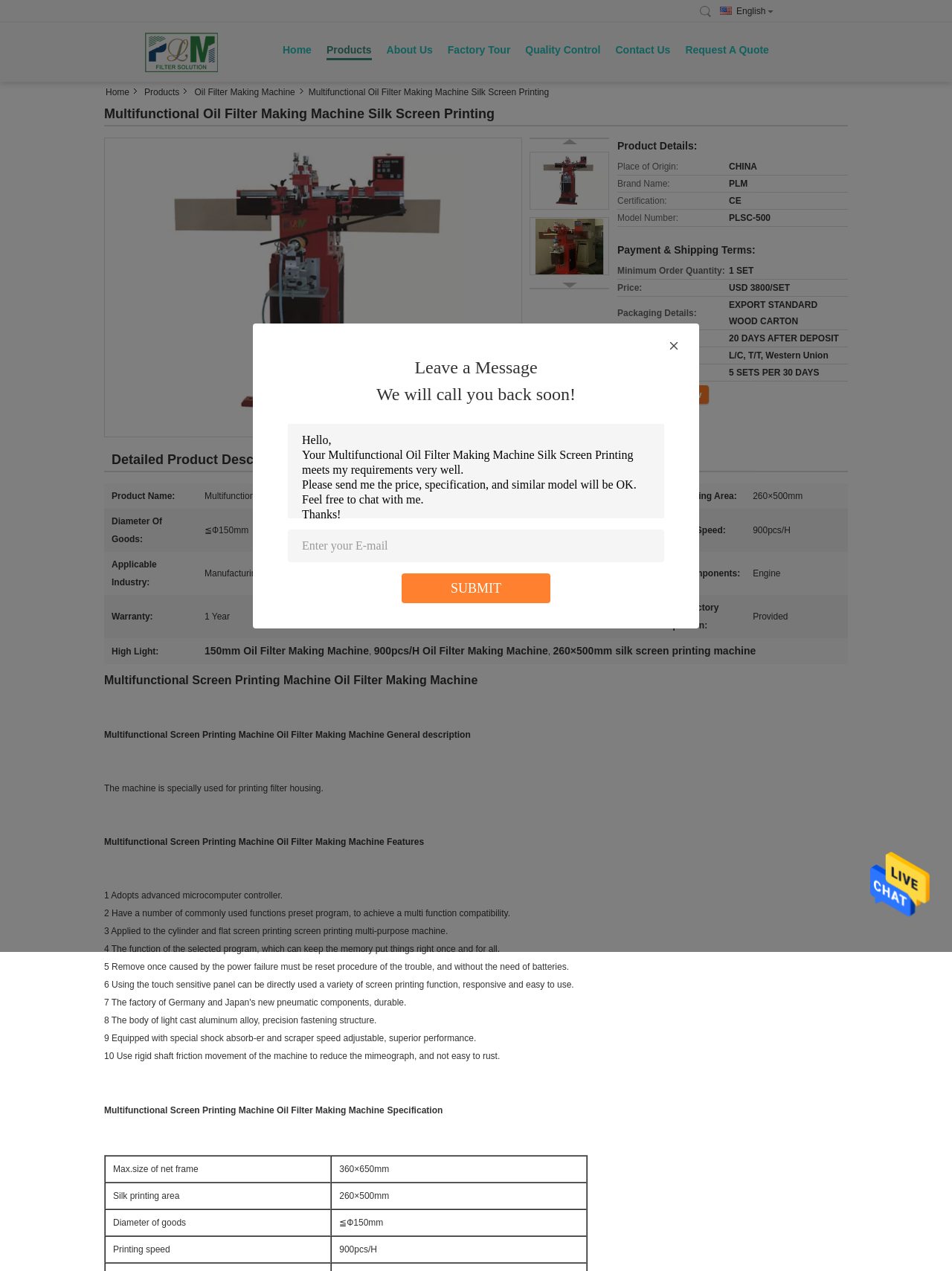Summarize the webpage with intricate details.

This webpage is about a multifunctional oil filter making machine with silk screen printing capabilities. At the top, there is a navigation menu with links to "Home", "Products", "About Us", "Factory Tour", "Quality Control", and "Contact Us". Below the navigation menu, there is a heading that displays the product name, "Multifunctional Oil Filter Making Machine Silk Screen Printing".

On the left side of the page, there is a table displaying product details, including place of origin, brand name, certification, model number, and more. Below the table, there is a section titled "Payment & Shipping Terms" with another table providing information on minimum order quantity, price, packaging details, delivery time, payment terms, and supply ability.

On the right side of the page, there is a section for leaving a message, with a text box to enter an inquiry and a "SUBMIT" button. Above this section, there is a link to send a message and an image with the same label. There is also a link to "Request A Quote" and a section displaying a sample inquiry message.

At the bottom of the page, there is a detailed product description table with information on product name, silk printing area, diameter of goods, and more. There is also a link to "Contact Now" and a section titled "Detailed Product Description". Throughout the page, there are several images and icons, including a company logo and a "Send Message" icon.